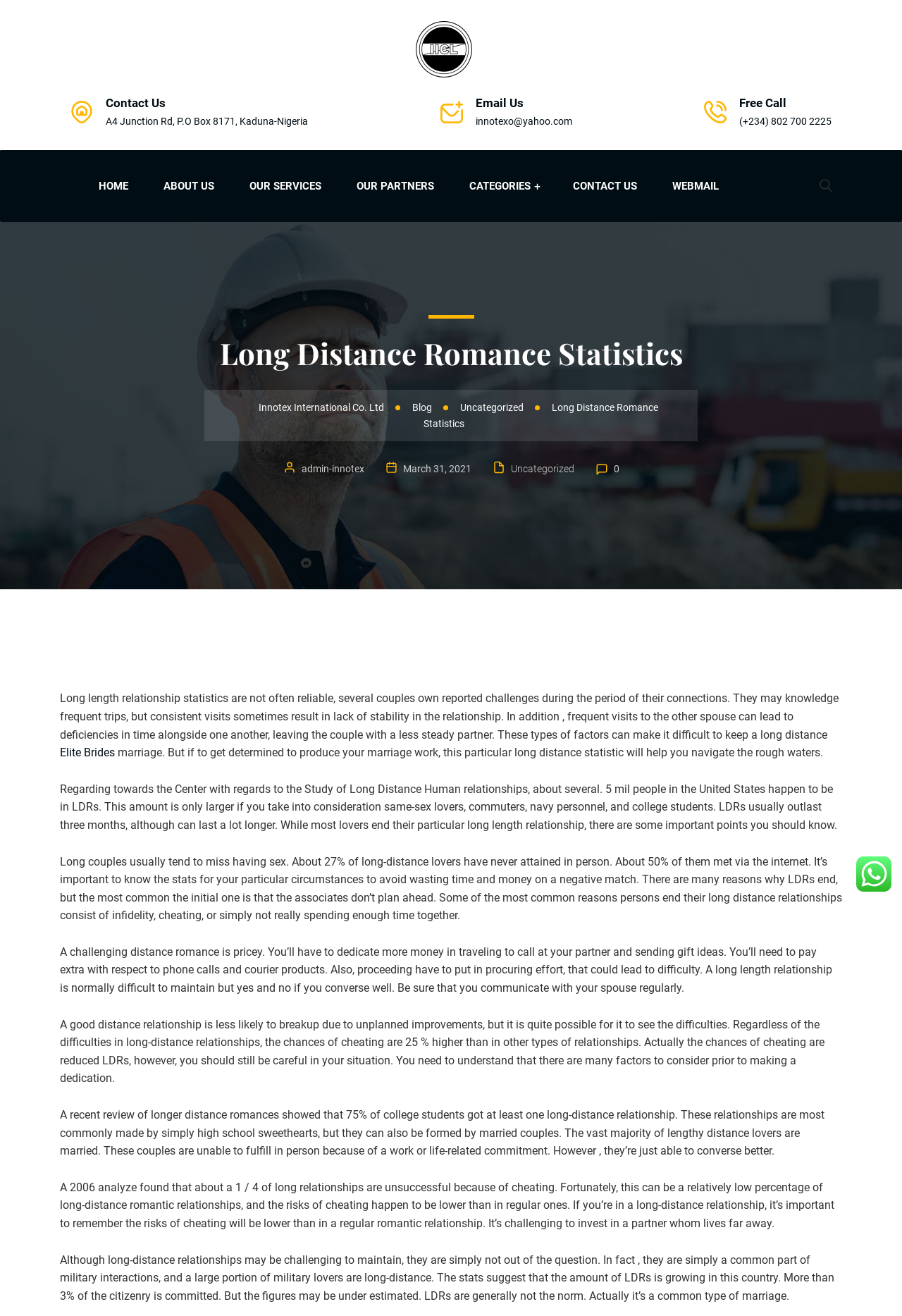What percentage of college students have had at least one long-distance relationship?
Answer the question with a single word or phrase, referring to the image.

75%